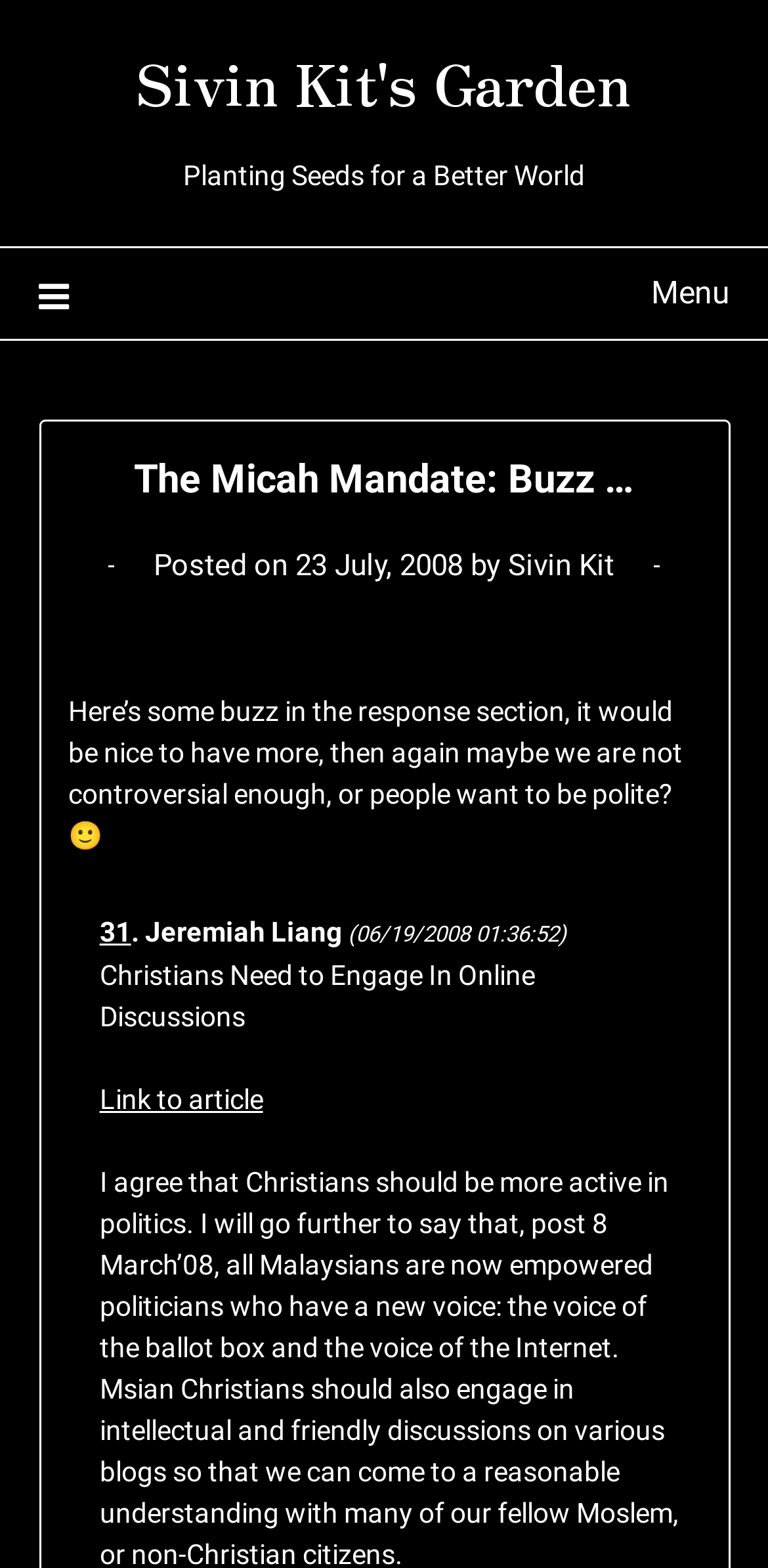Offer a meticulous caption that includes all visible features of the webpage.

The webpage appears to be a blog post titled "The Micah Mandate: Buzz …" with the subtitle "Planting Seeds for a Better World". At the top, there is a link to "Sivin Kit's Garden" on the right side. Below the title, there is a menu icon on the left side, which expands to reveal a header section containing the post title, date "23 July, 2008", and author "Sivin Kit".

The main content of the post starts with a paragraph discussing the response section, followed by a series of comments. The first comment is from "Jeremiah Liang" dated "06/19/2008 01:36:52", with a reply from the author. The second comment is a longer response from the author, agreeing with the idea that Christians should be more active in politics and discussing the empowerment of Malaysians through the ballot box and the Internet.

There are 5 links on the page, including the one to "Sivin Kit's Garden" at the top, the menu icon, the date "23 July, 2008", the author "Sivin Kit", and a link to an article mentioned in one of the comments.